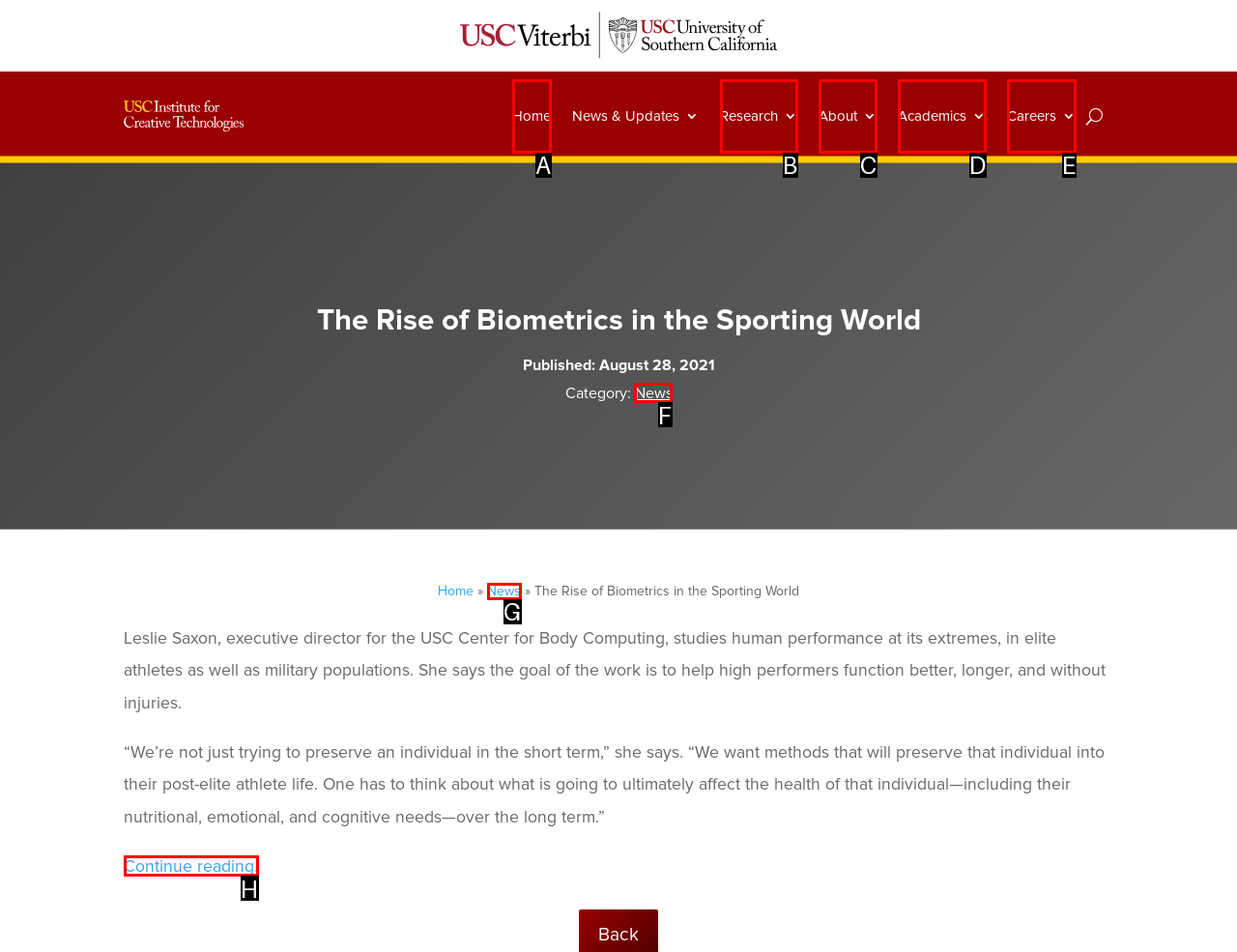Which option should be clicked to complete this task: View the News category
Reply with the letter of the correct choice from the given choices.

F